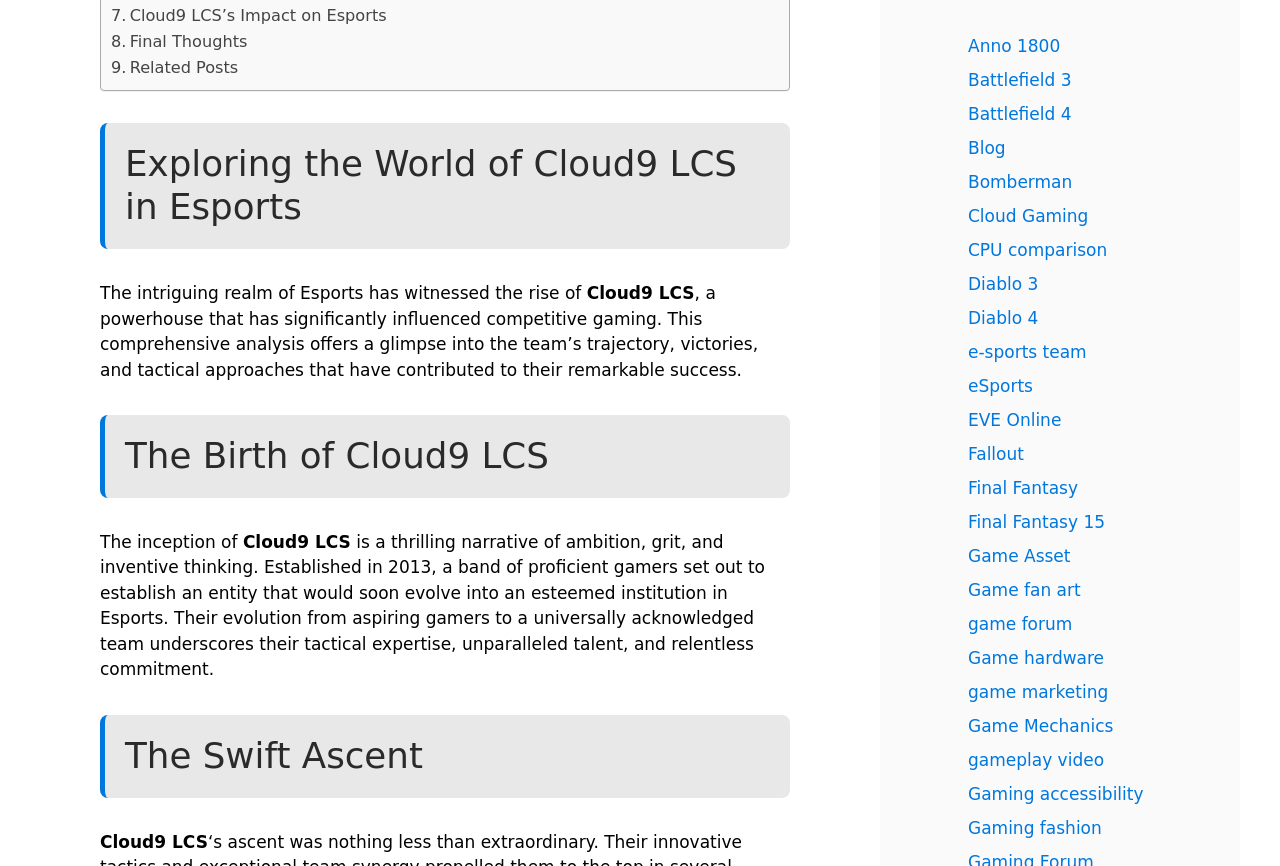What is the title of the first section?
Use the image to answer the question with a single word or phrase.

The Birth of Cloud9 LCS